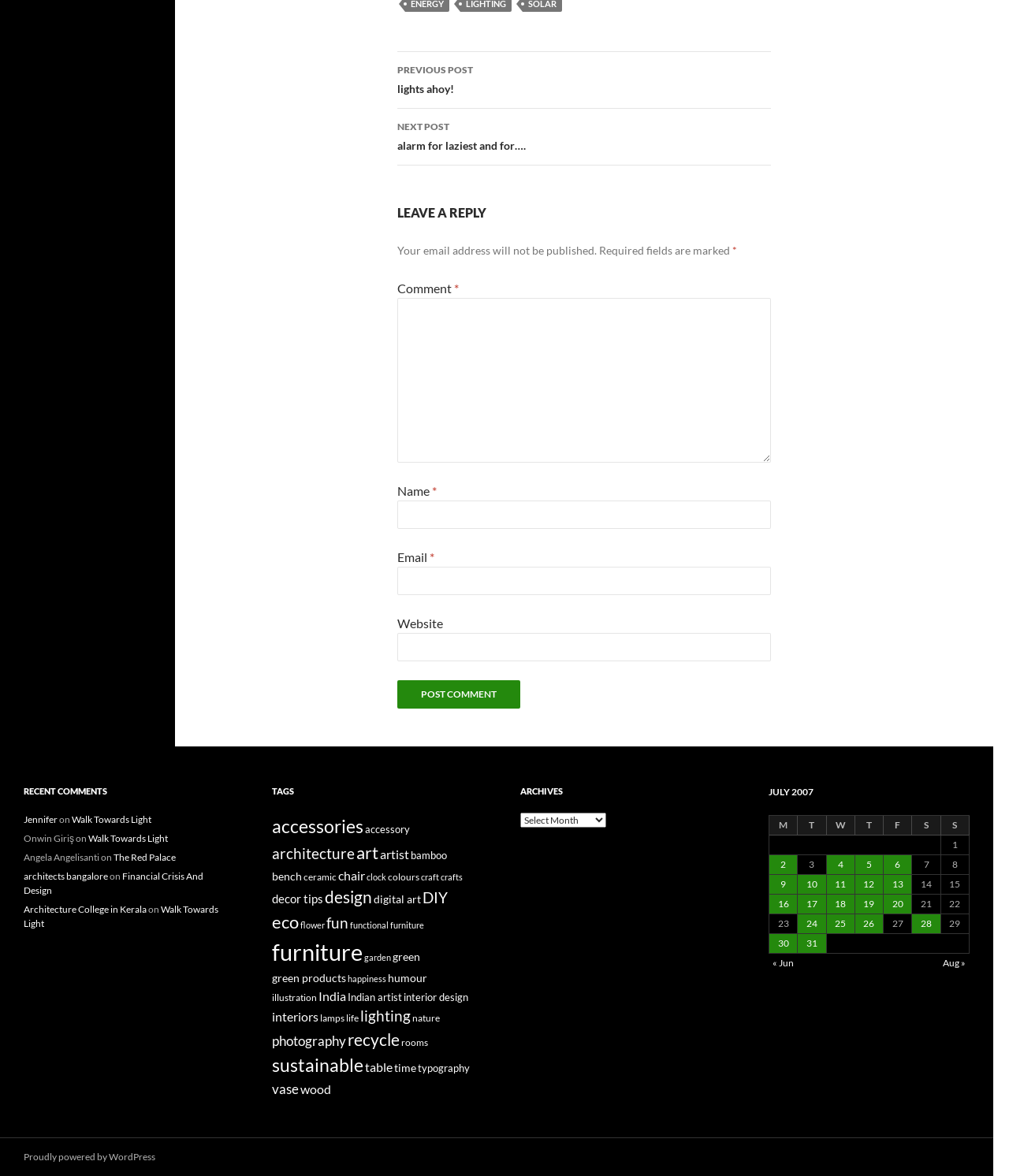Identify the bounding box coordinates necessary to click and complete the given instruction: "Click on the 'NEXT POST' link".

[0.394, 0.092, 0.764, 0.141]